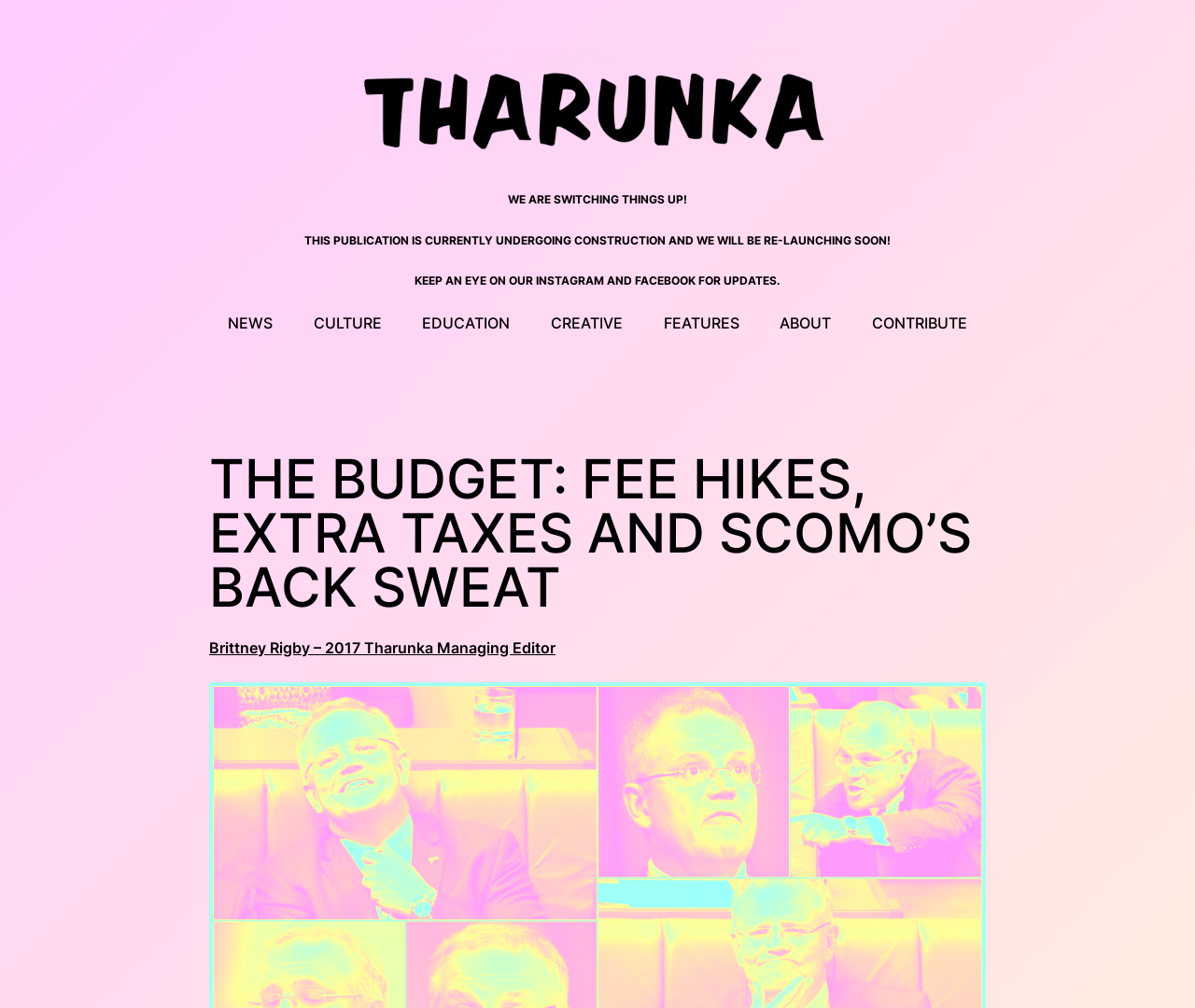Identify the bounding box coordinates necessary to click and complete the given instruction: "go to ABOUT page".

[0.652, 0.309, 0.695, 0.333]